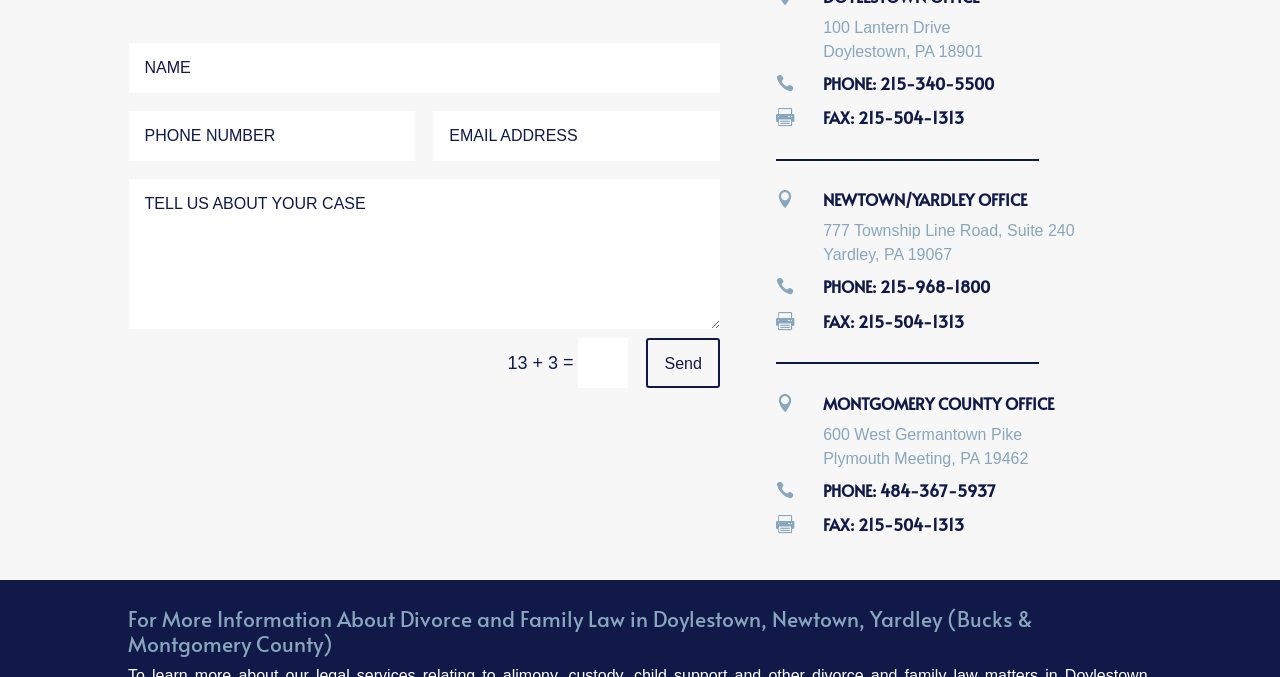What is the address of the Newtown/Yardley office?
Please give a detailed and elaborate explanation in response to the question.

I found the address by looking at the LayoutTable with the heading 'NEWTOWN/YARDLEY OFFICE' and then finding the StaticText element that contains the address.